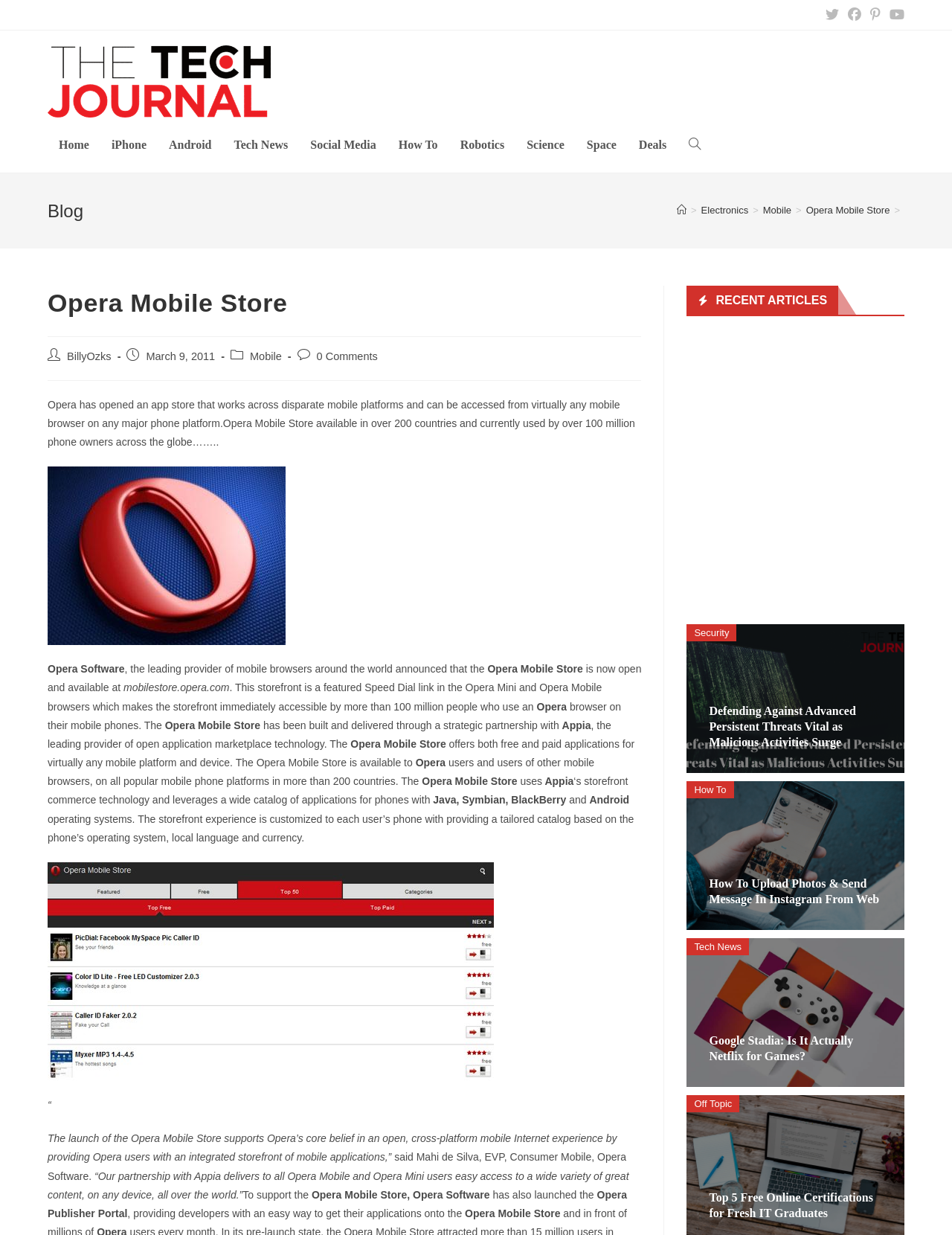Pinpoint the bounding box coordinates of the element that must be clicked to accomplish the following instruction: "Follow Mark Winne on Facebook". The coordinates should be in the format of four float numbers between 0 and 1, i.e., [left, top, right, bottom].

None